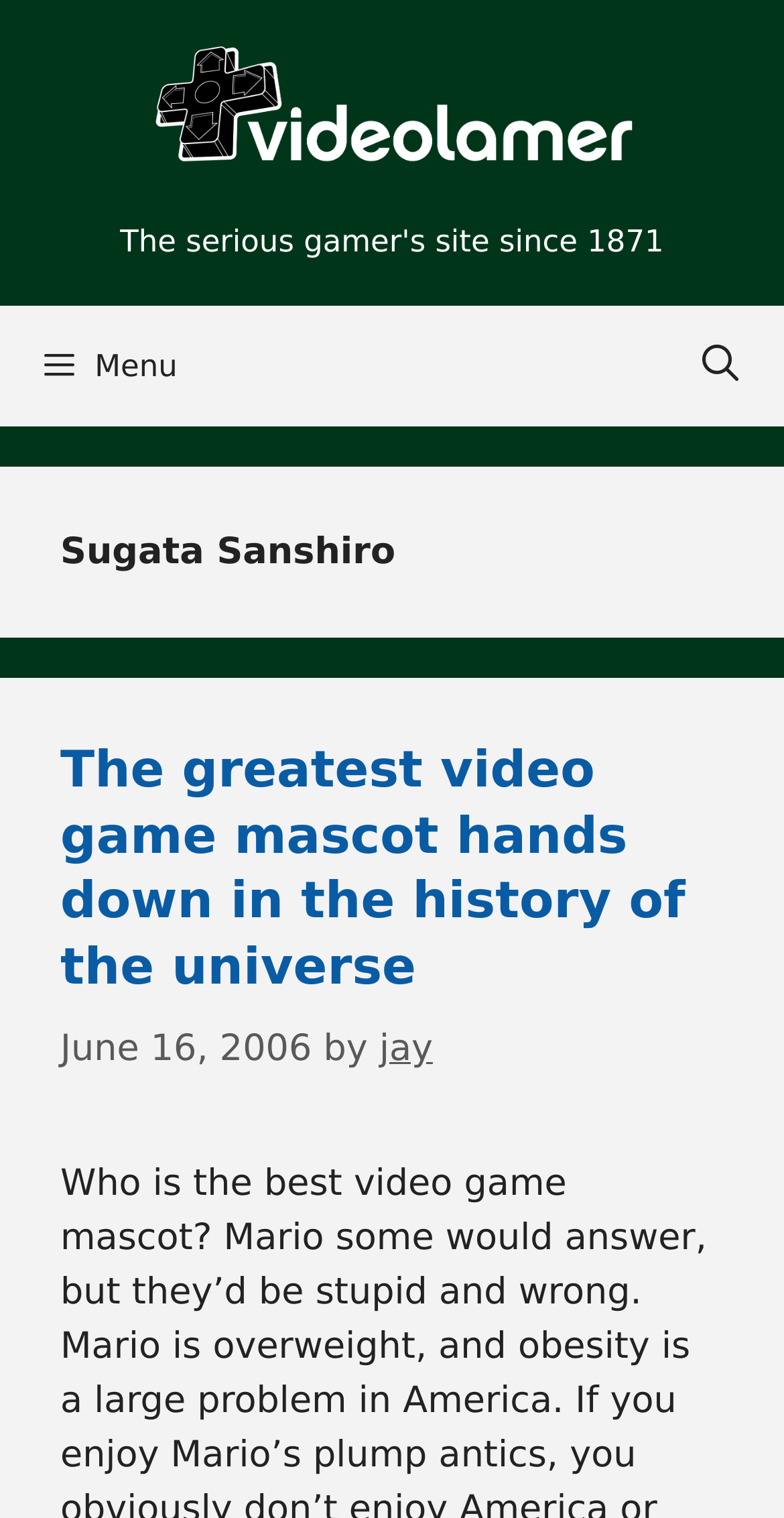What is the name of the website?
Answer the question in a detailed and comprehensive manner.

The name of the website can be found in the link element 'videolamer' which is a child of the 'Site' banner element and is located at the top of the webpage.